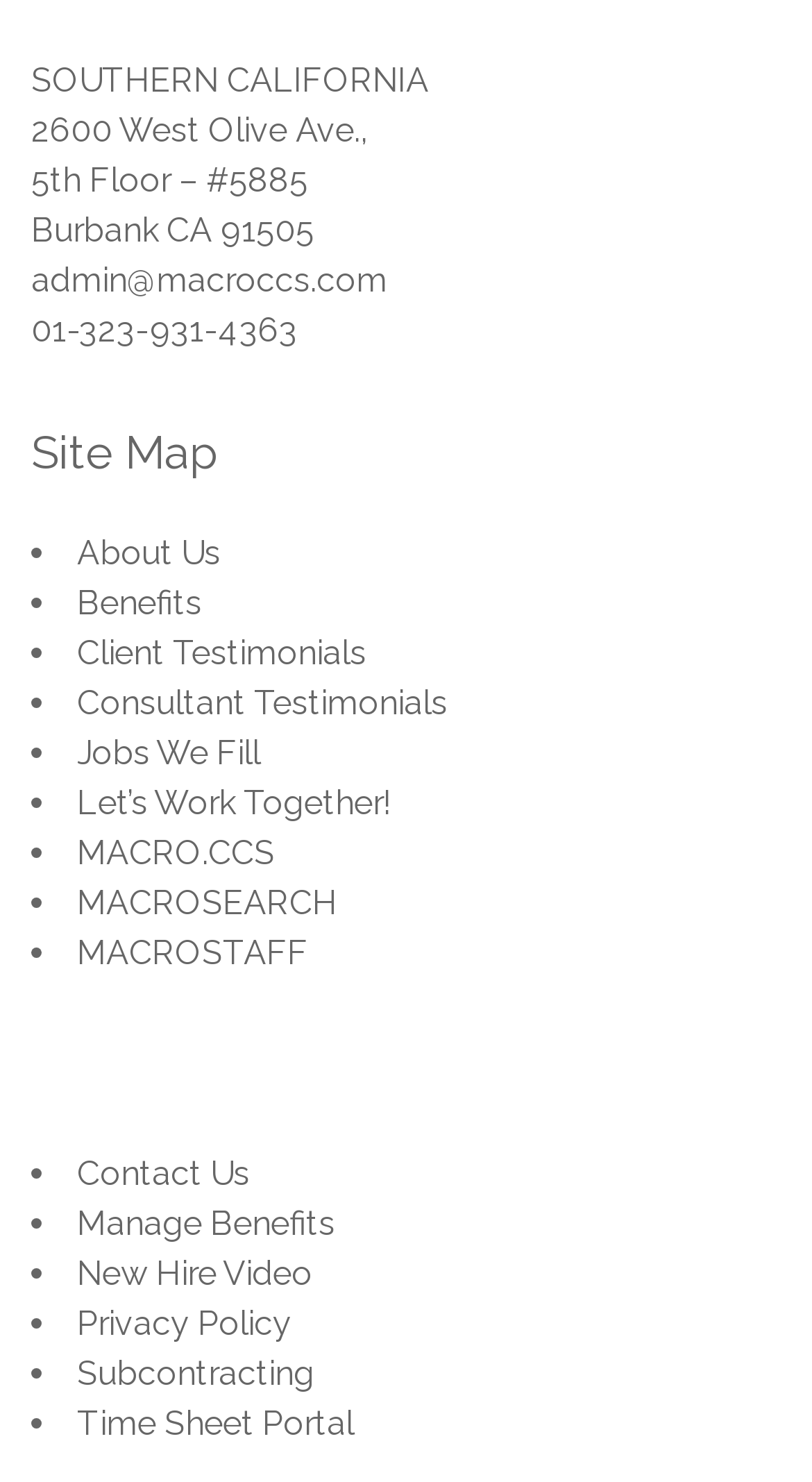Give a one-word or short phrase answer to this question: 
What is the email address of the company?

admin@macroccs.com